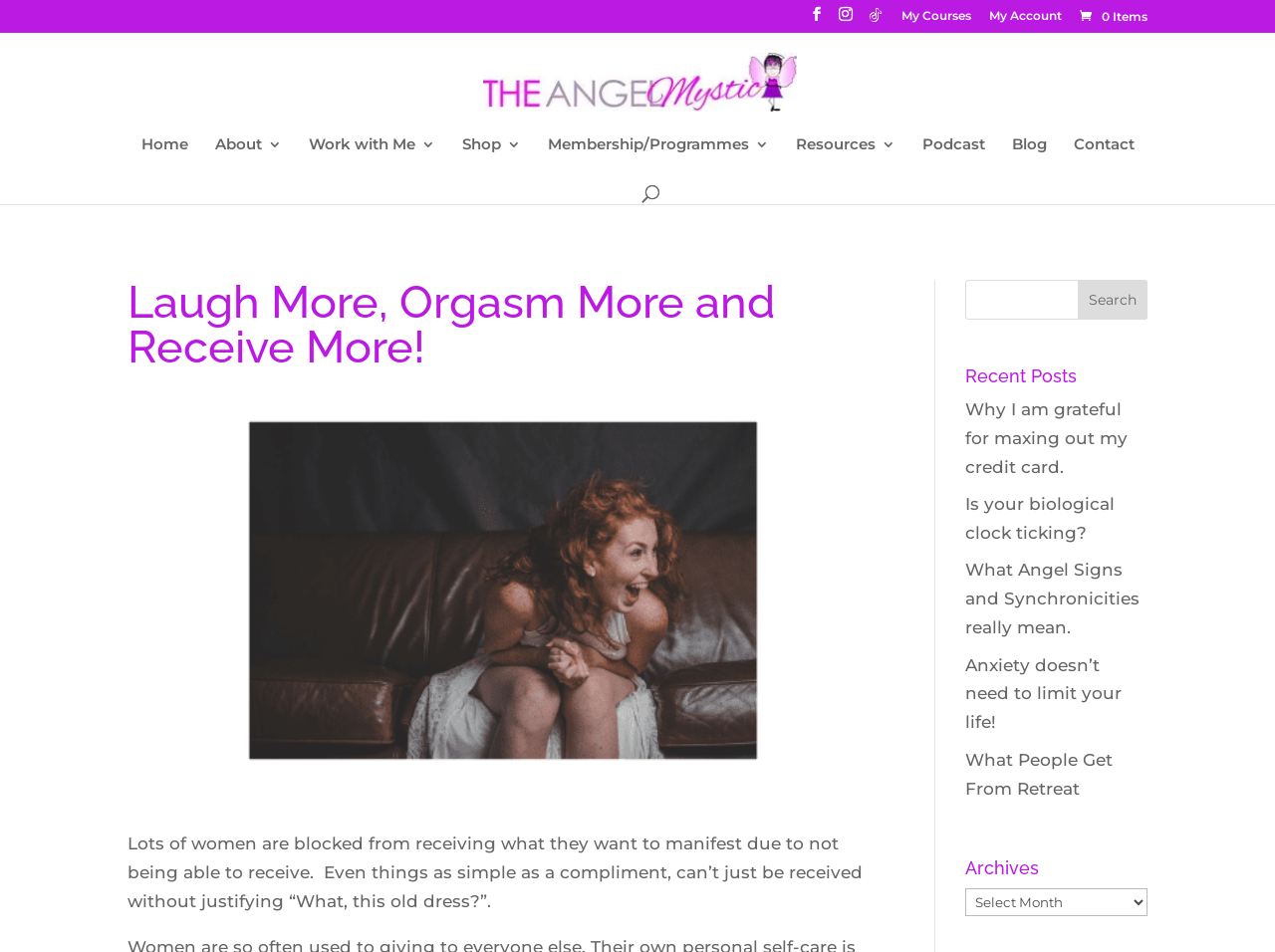What is the name of the website?
Respond with a short answer, either a single word or a phrase, based on the image.

Angel Mystic